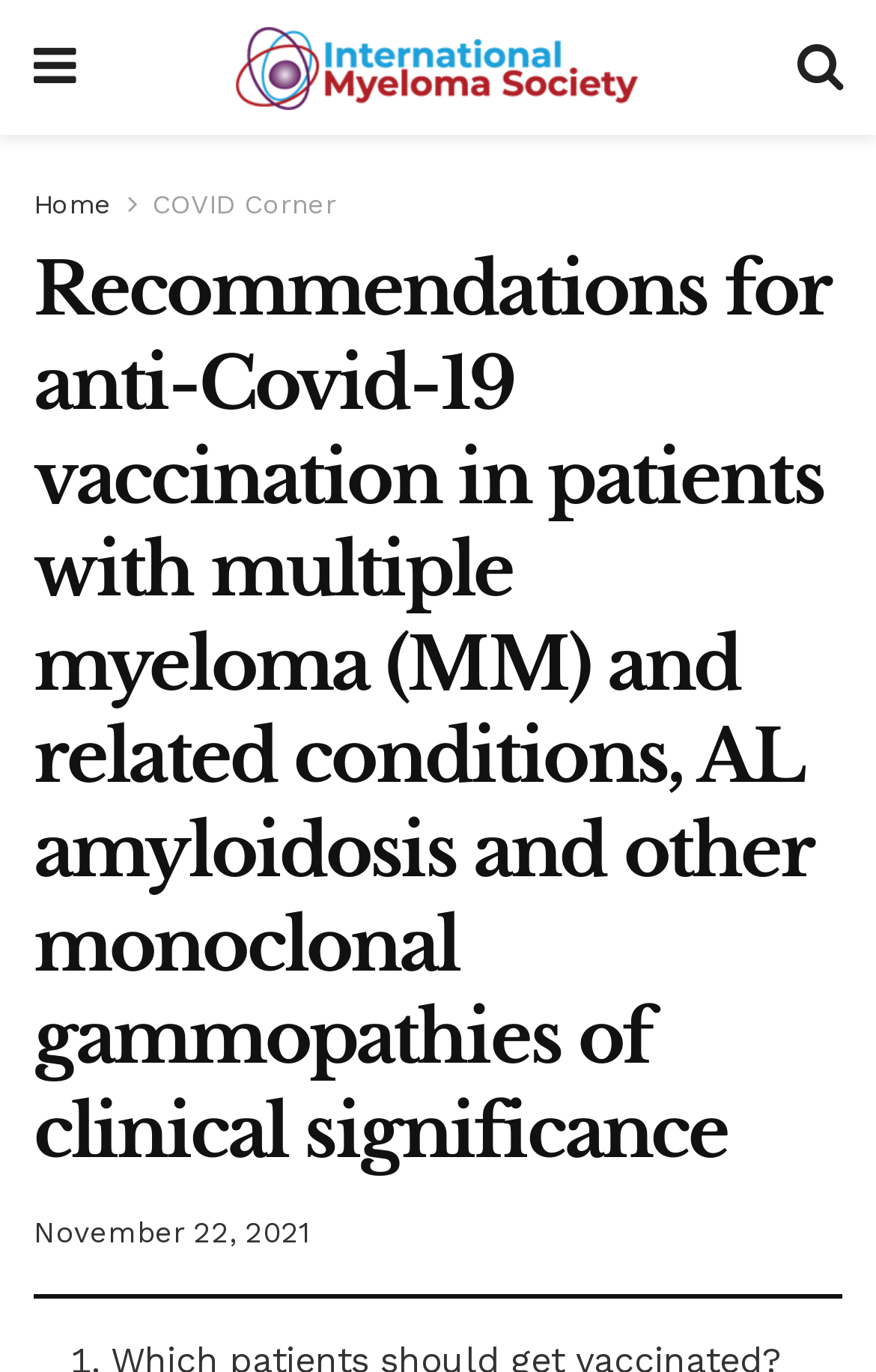Determine the title of the webpage and give its text content.

Recommendations for anti-Covid-19 vaccination in patients with multiple myeloma (MM) and related conditions, AL amyloidosis and other monoclonal gammopathies of clinical significance